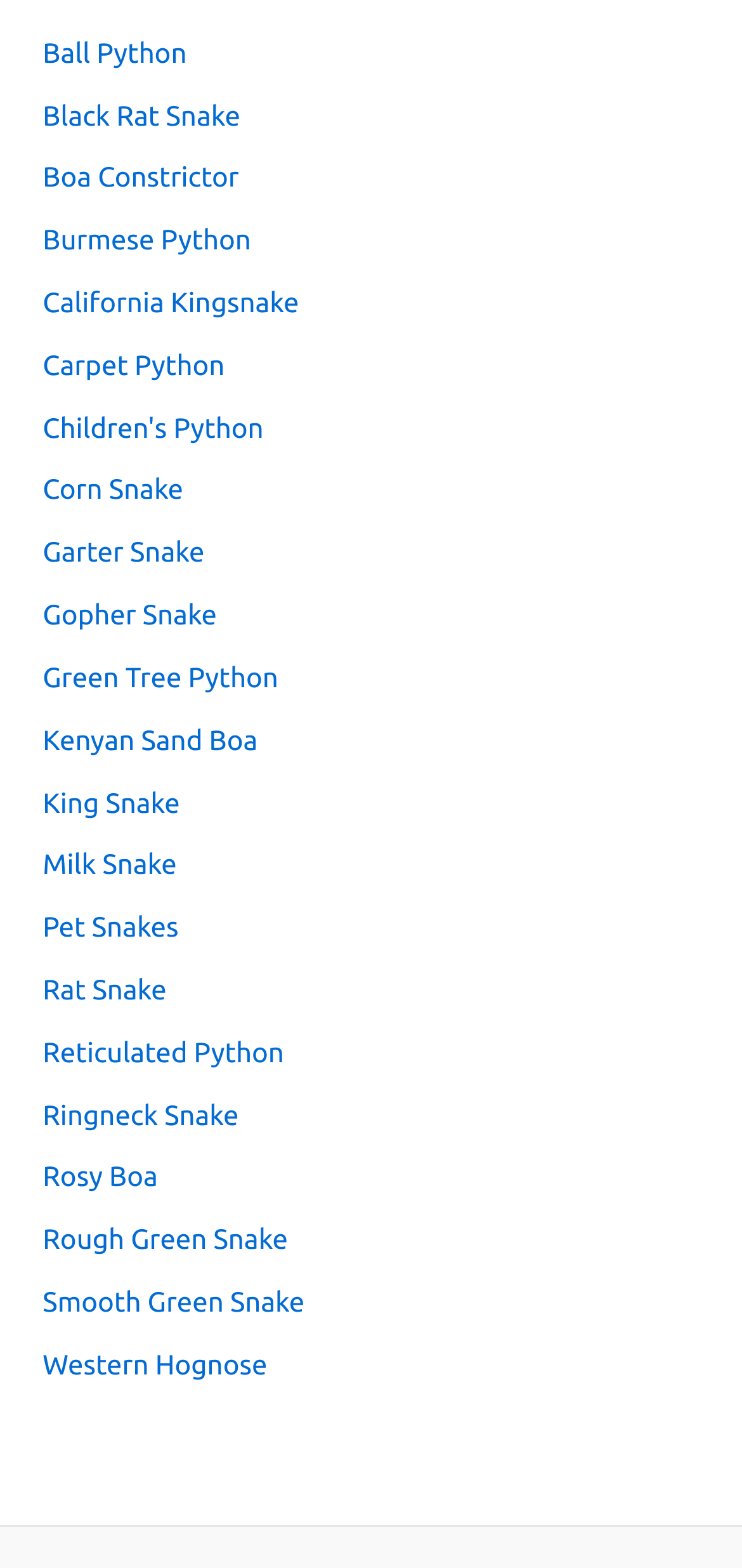Show me the bounding box coordinates of the clickable region to achieve the task as per the instruction: "learn about California Kingsnake".

[0.058, 0.182, 0.403, 0.203]